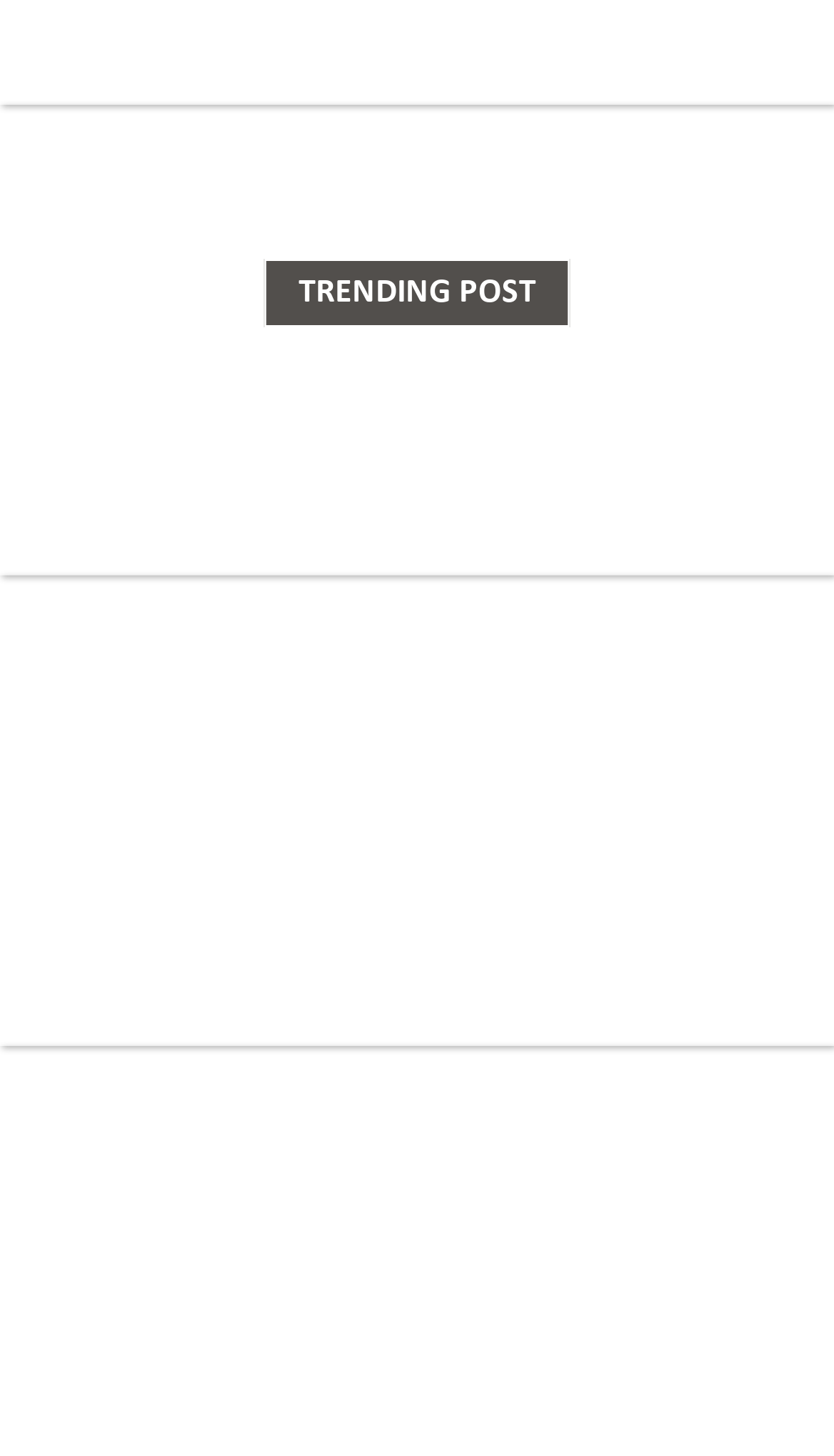Find the bounding box coordinates of the clickable region needed to perform the following instruction: "Browse Health Care". The coordinates should be provided as four float numbers between 0 and 1, i.e., [left, top, right, bottom].

[0.0, 0.867, 1.0, 0.892]